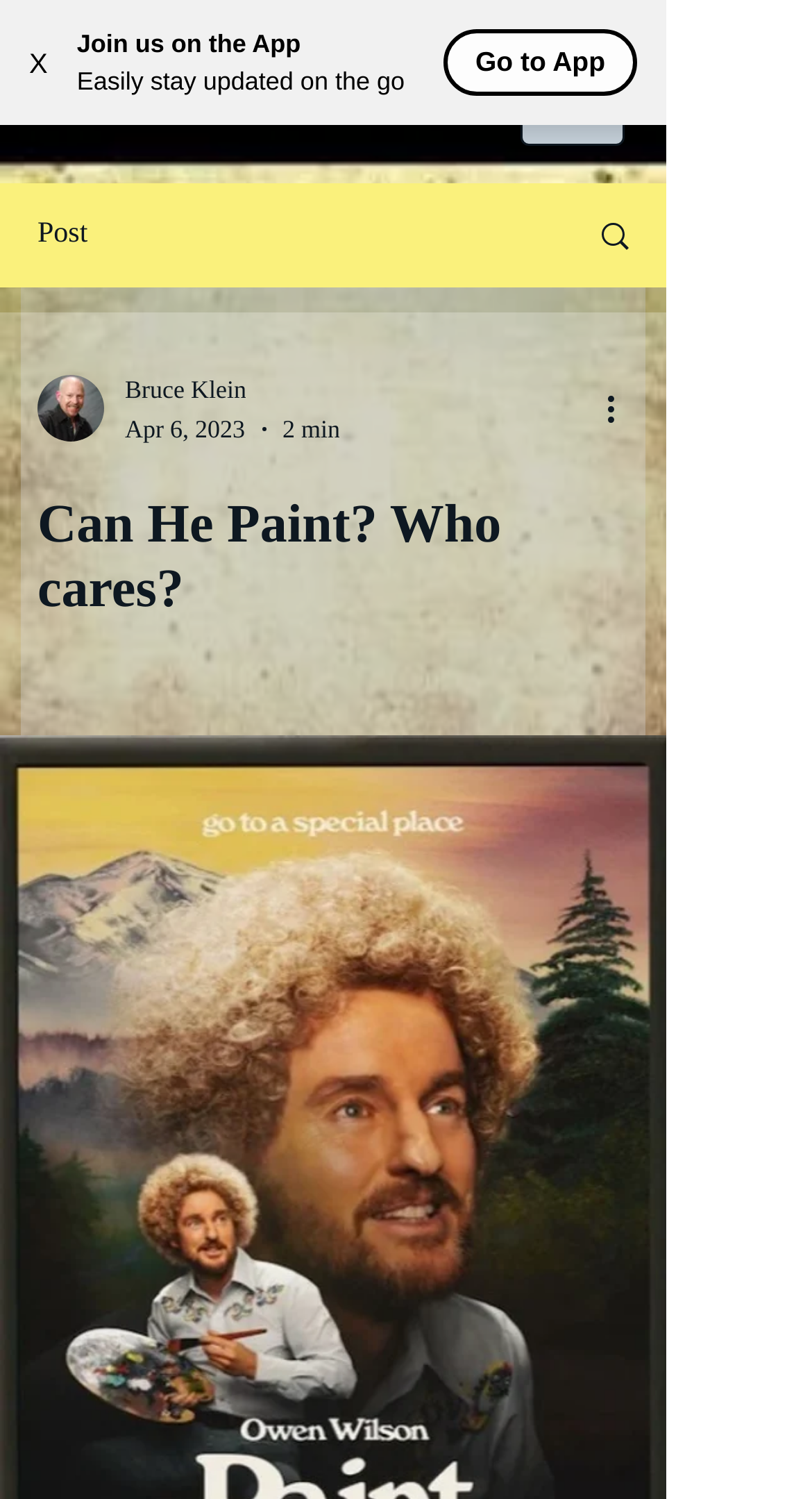Using the webpage screenshot and the element description aria-label="More actions", determine the bounding box coordinates. Specify the coordinates in the format (top-left x, top-left y, bottom-right x, bottom-right y) with values ranging from 0 to 1.

[0.738, 0.256, 0.8, 0.289]